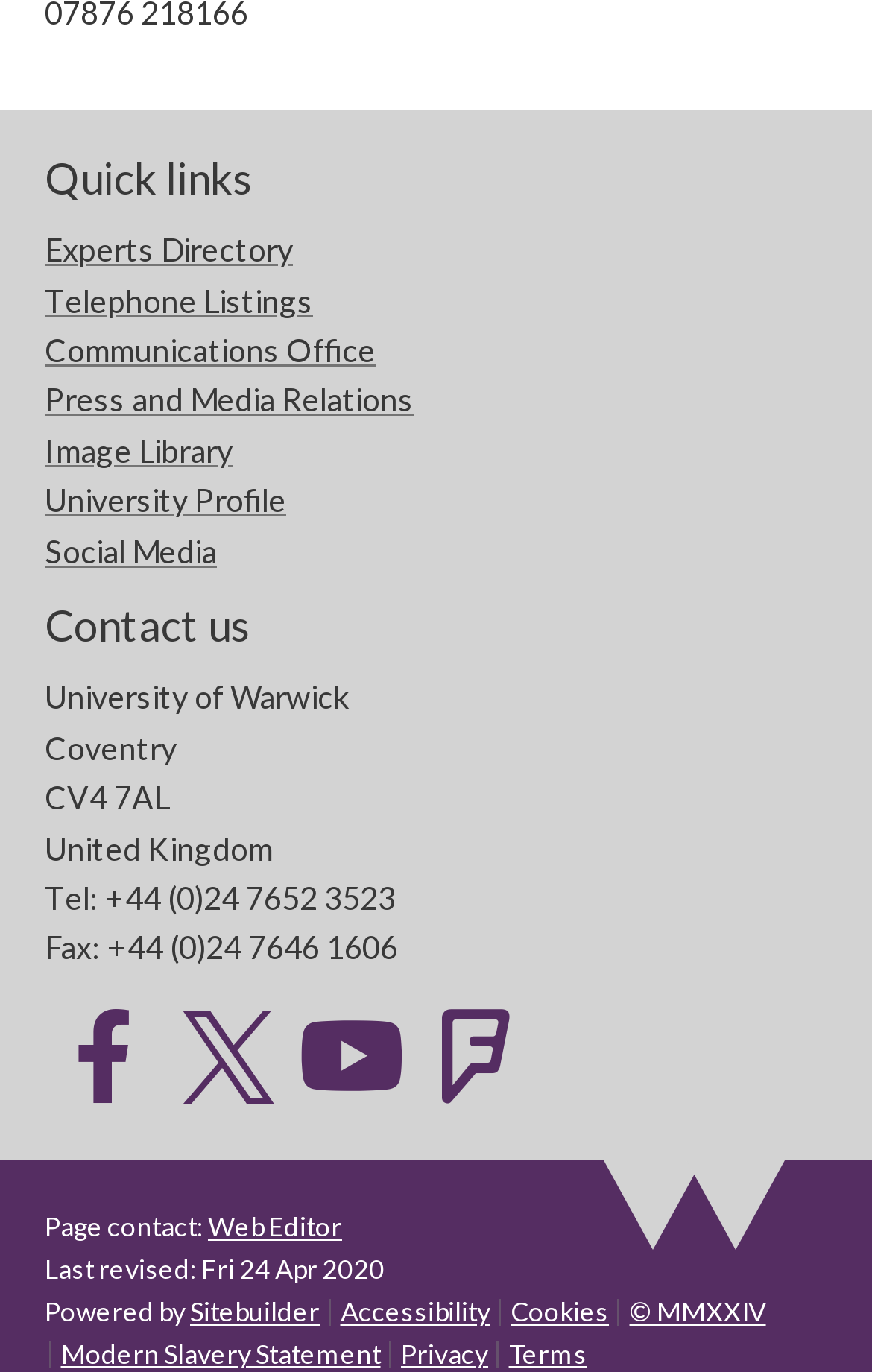From the screenshot, find the bounding box of the UI element matching this description: "Sitebuilder". Supply the bounding box coordinates in the form [left, top, right, bottom], each a float between 0 and 1.

[0.218, 0.944, 0.367, 0.968]